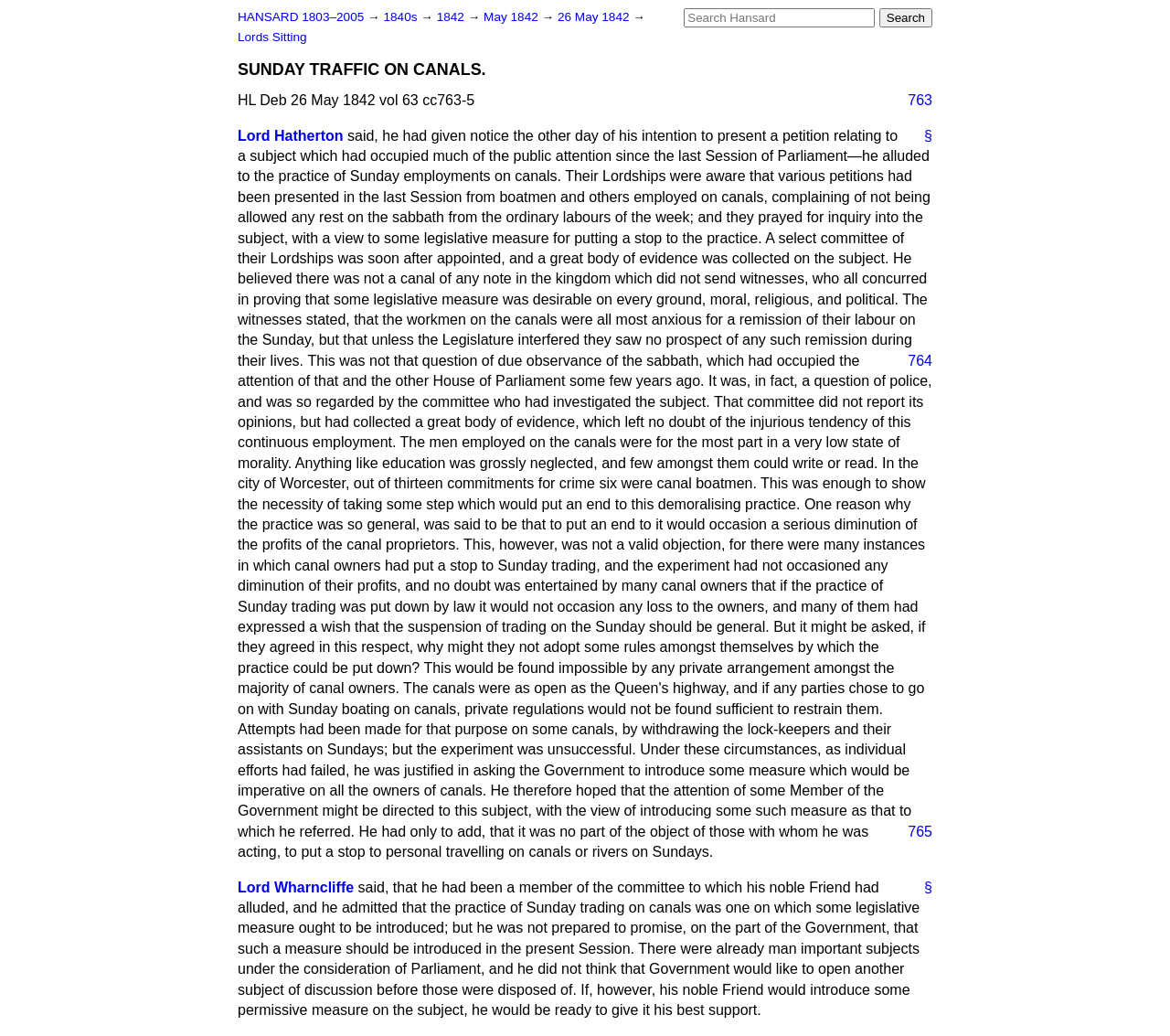Please locate the bounding box coordinates of the element that should be clicked to achieve the given instruction: "Go to 'Lords Sitting'".

[0.203, 0.029, 0.262, 0.043]